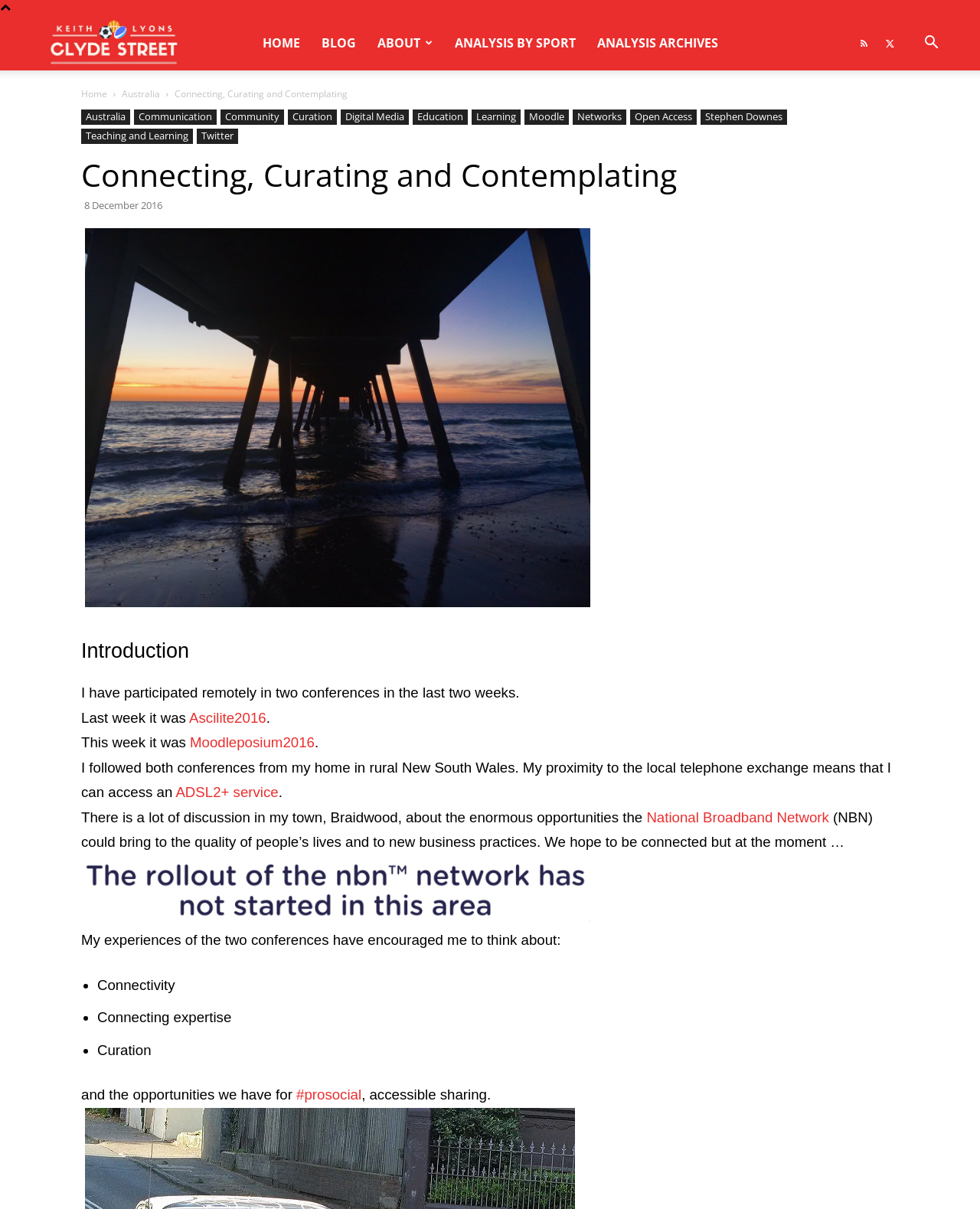Based on the image, please respond to the question with as much detail as possible:
What is the topic of the article?

The topic of the article appears to be about the author's experiences with two conferences, Ascilite2016 and Moodleposium2016, and their thoughts on connectivity, curation, and sharing, as evident from the text content of the webpage.